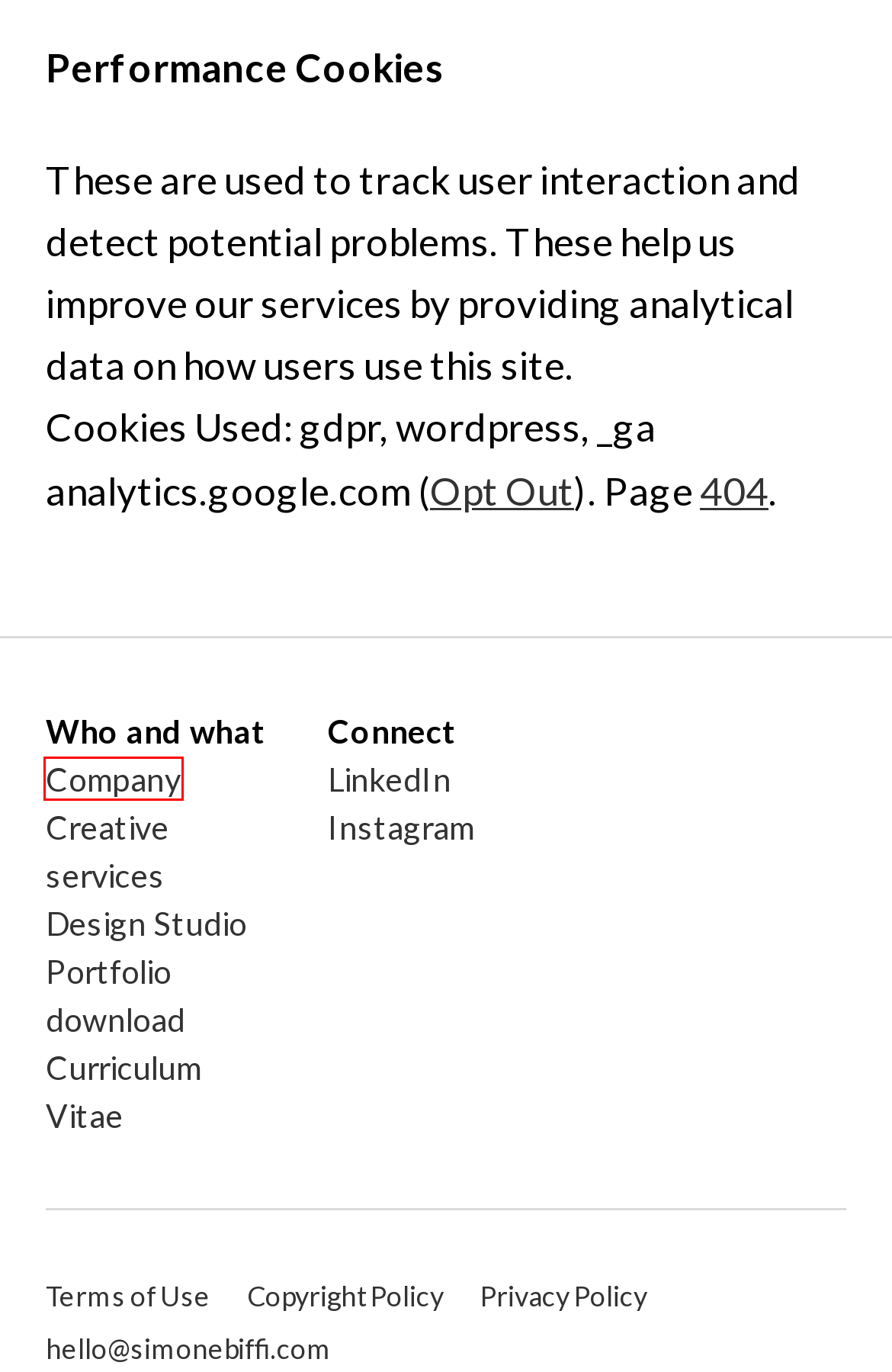Consider the screenshot of a webpage with a red bounding box and select the webpage description that best describes the new page that appears after clicking the element inside the red box. Here are the candidates:
A. Legal - Simone Biffi
B. Design services - Simone Biffi
C. Company - Simone Biffi
D. 404 Page Not Found - Simone Biffi
E. Strategy Advisory Services | TROOPWORLD
F. Design Studio - Simone Biffi
G. Terms of Use - Simone Biffi
H. Luxury Brand Strategy Advisor | Simone Biffi

C